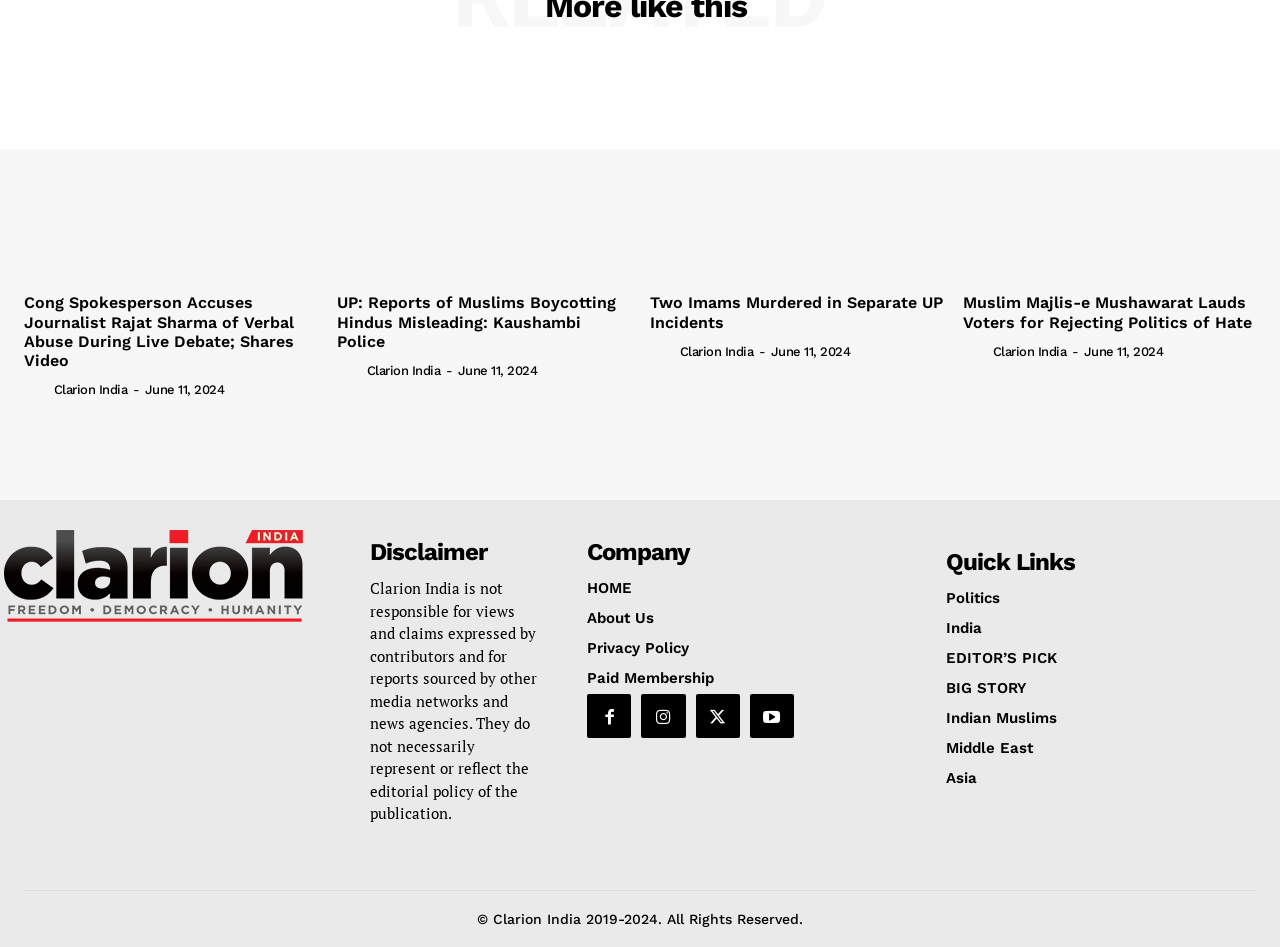Predict the bounding box of the UI element based on the description: "EDITOR’S PICK". The coordinates should be four float numbers between 0 and 1, formatted as [left, top, right, bottom].

[0.739, 0.685, 0.981, 0.704]